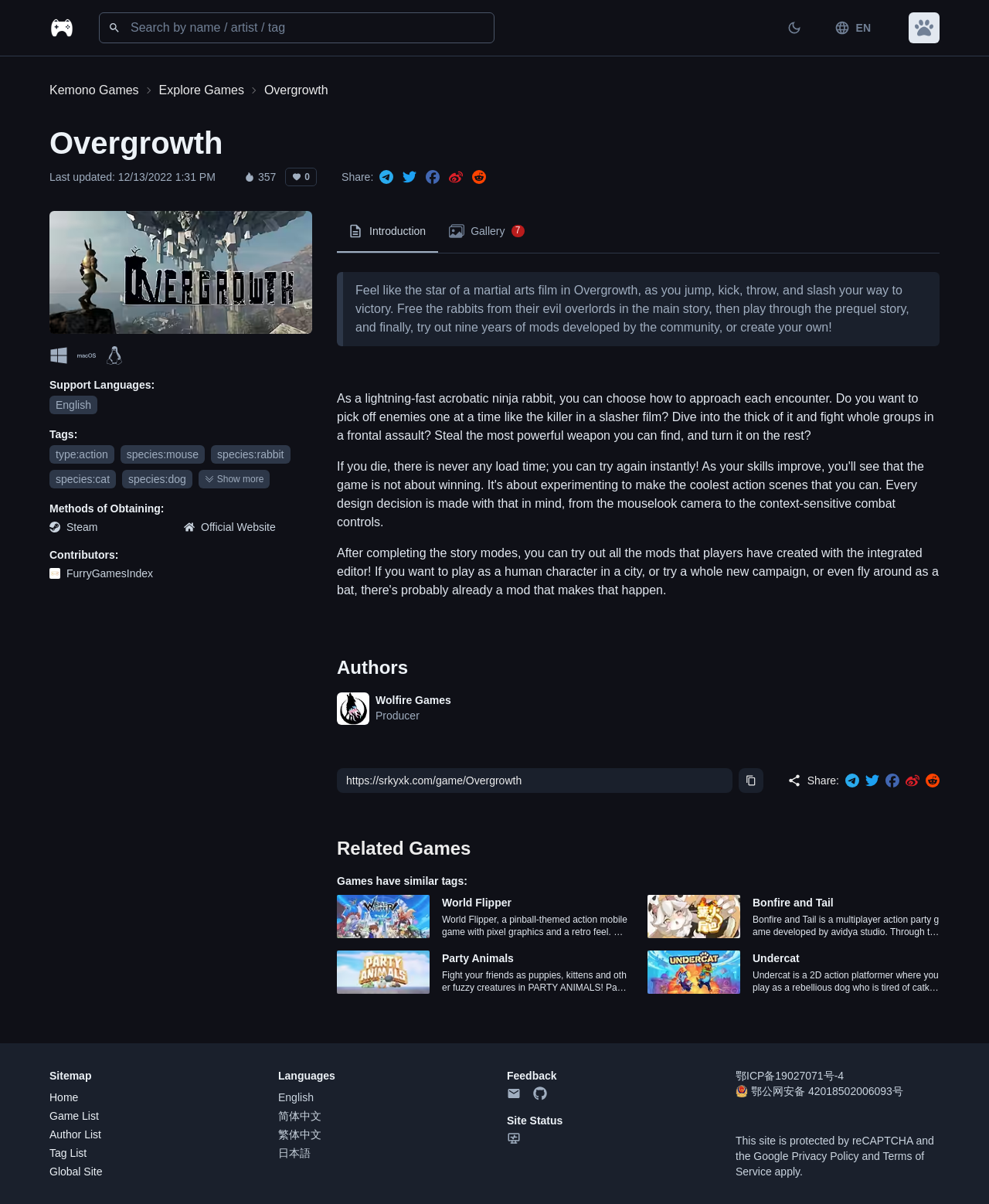Please give the bounding box coordinates of the area that should be clicked to fulfill the following instruction: "Search by name or artist or tag". The coordinates should be in the format of four float numbers from 0 to 1, i.e., [left, top, right, bottom].

[0.1, 0.01, 0.5, 0.036]